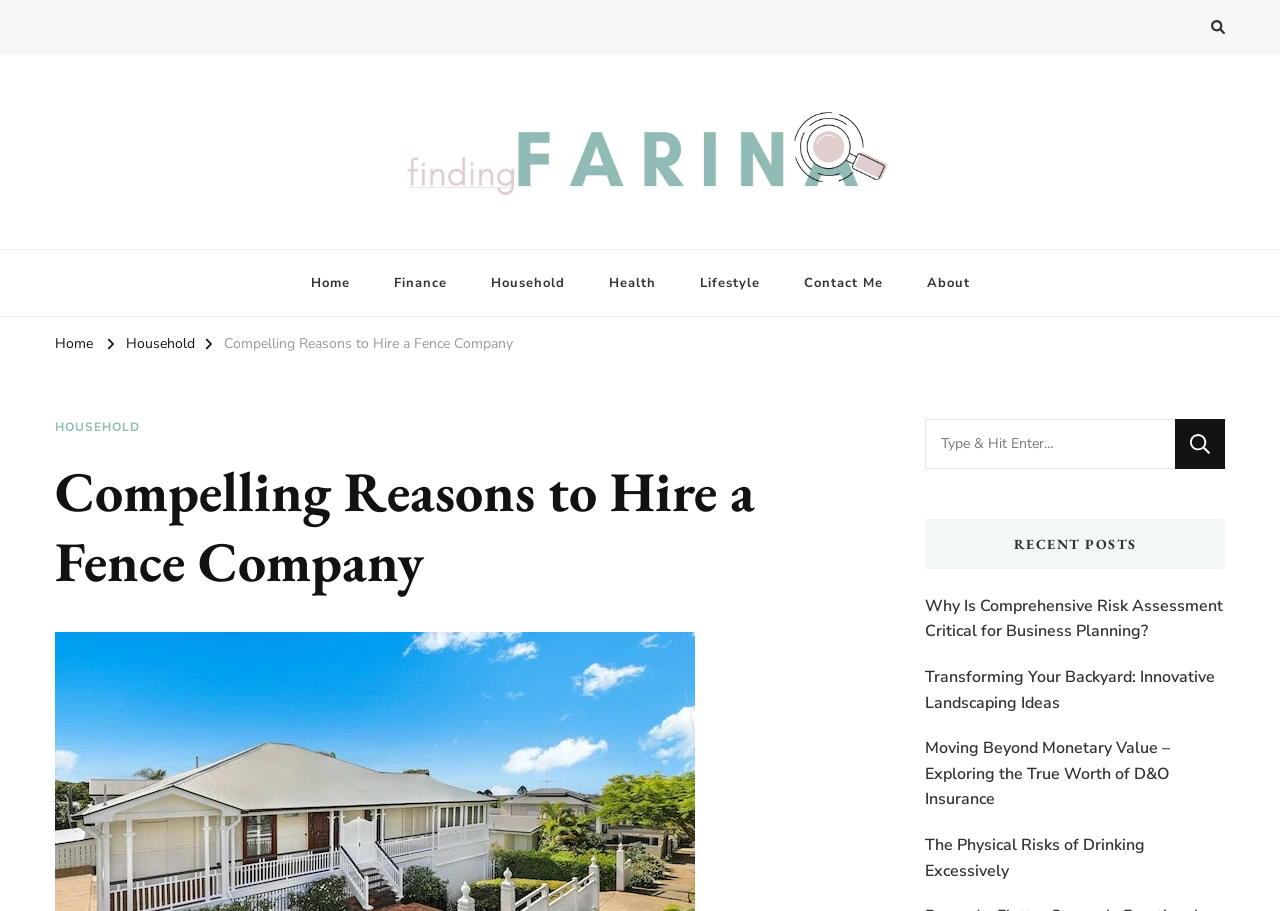Determine the bounding box coordinates of the clickable element to complete this instruction: "Get directions to the store". Provide the coordinates in the format of four float numbers between 0 and 1, [left, top, right, bottom].

None